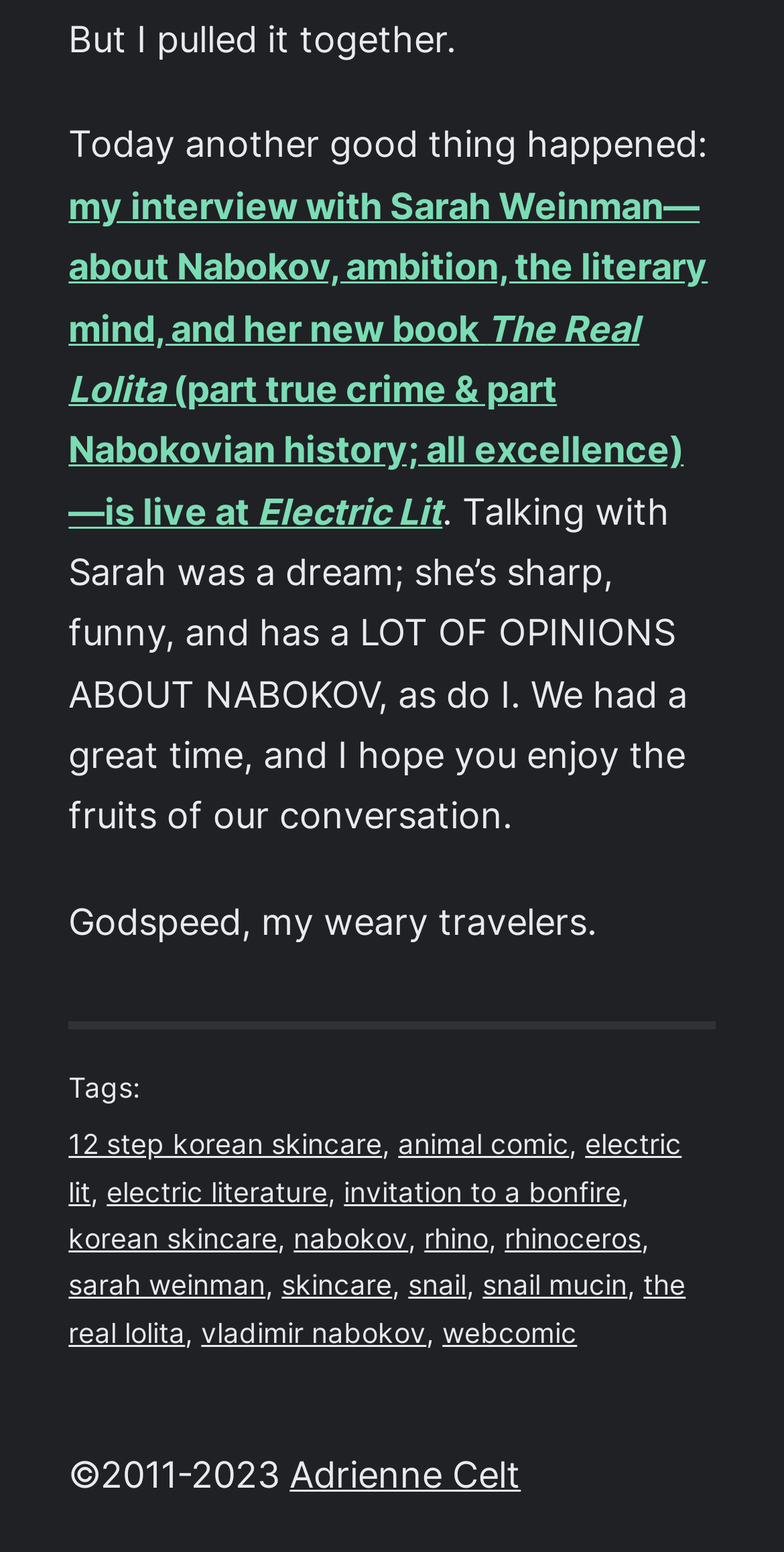From the element description Adrienne Celt, predict the bounding box coordinates of the UI element. The coordinates must be specified in the format (top-left x, top-left y, bottom-right x, bottom-right y) and should be within the 0 to 1 range.

[0.369, 0.937, 0.664, 0.964]